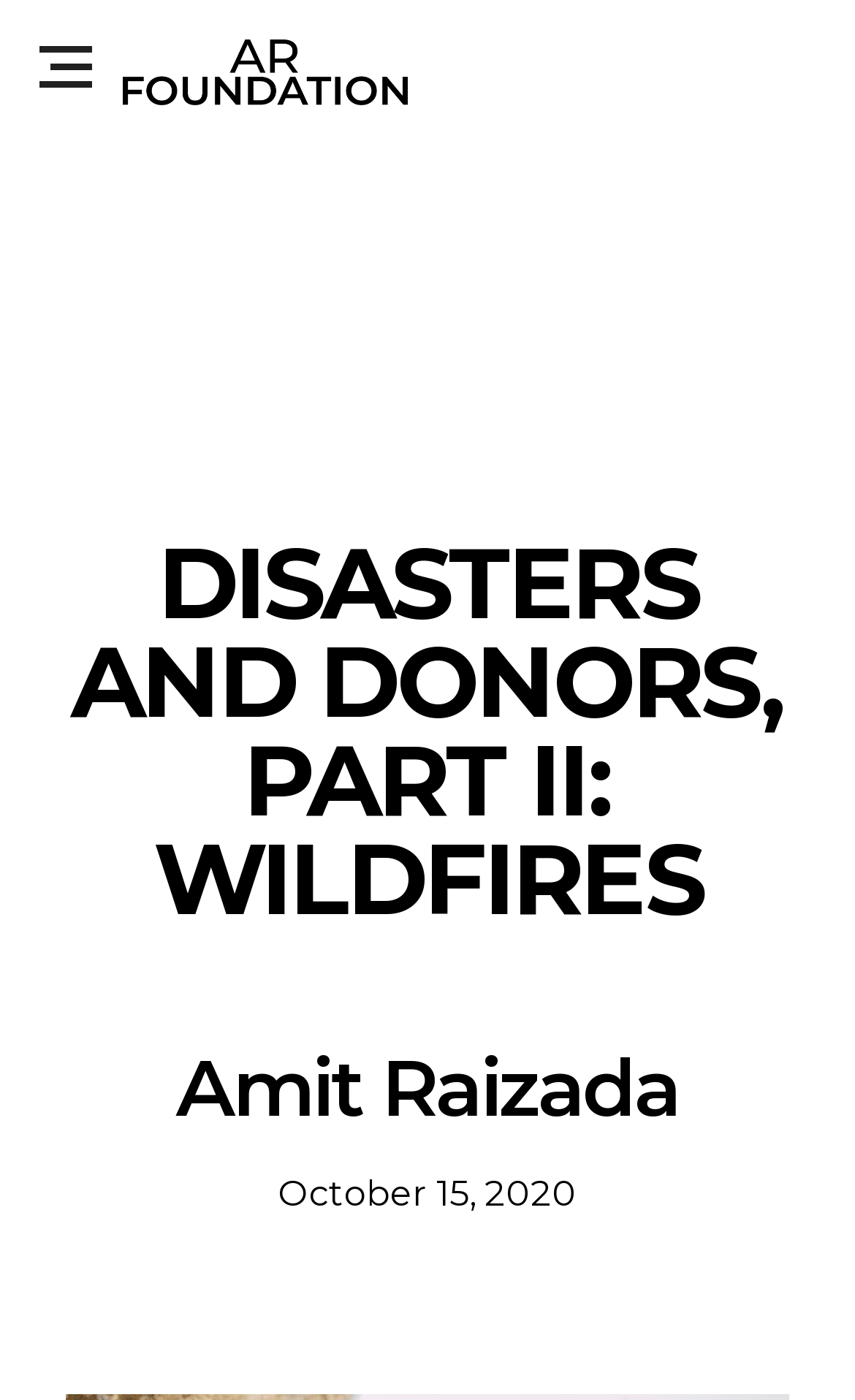Carefully examine the image and provide an in-depth answer to the question: What is the date of the article?

I found the date of the article by looking at the static text element located at the bottom of the page, which contains the text 'October 15, 2020'.